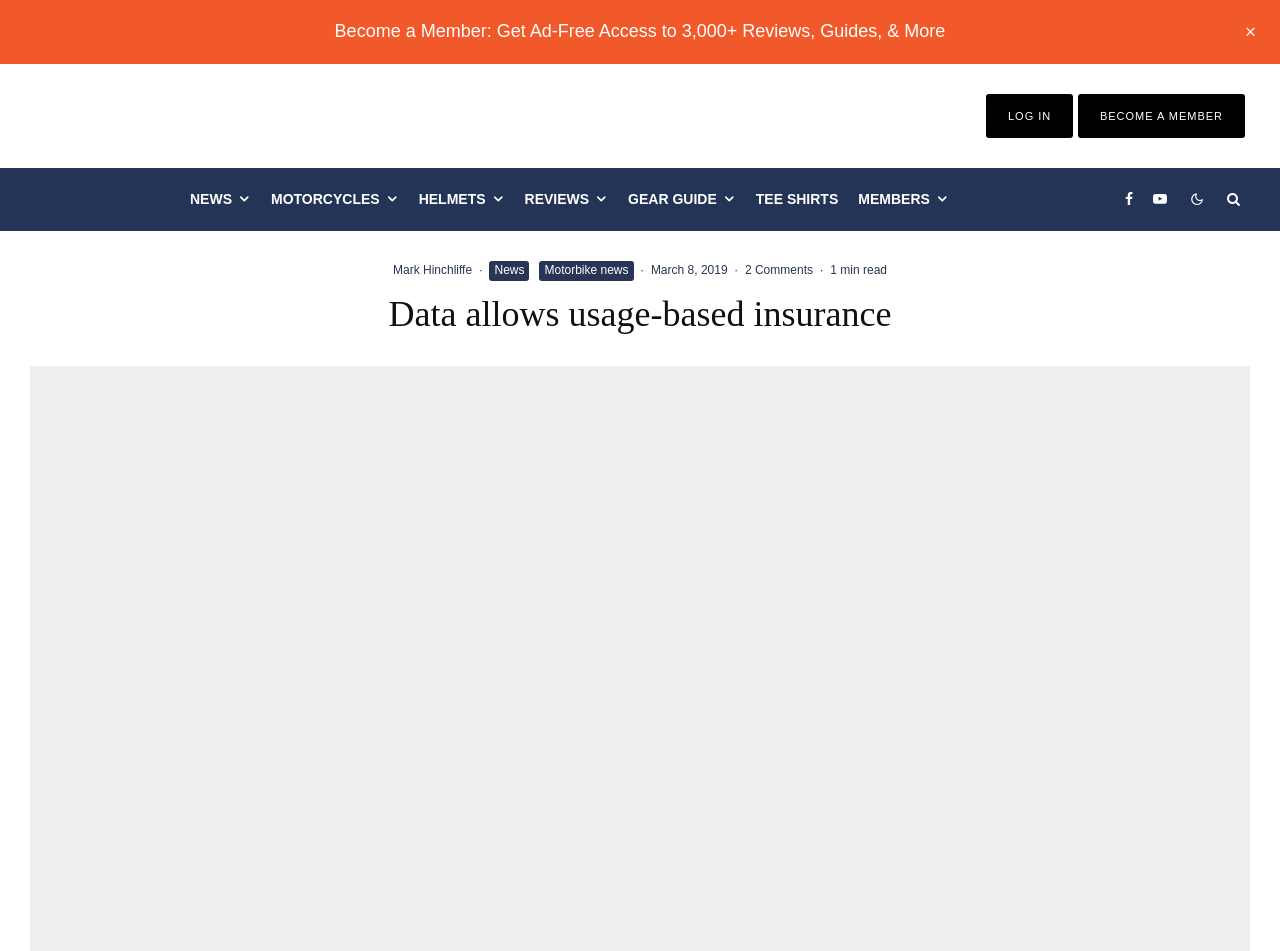Identify the bounding box of the HTML element described as: "Become A Member".

[0.859, 0.116, 0.955, 0.128]